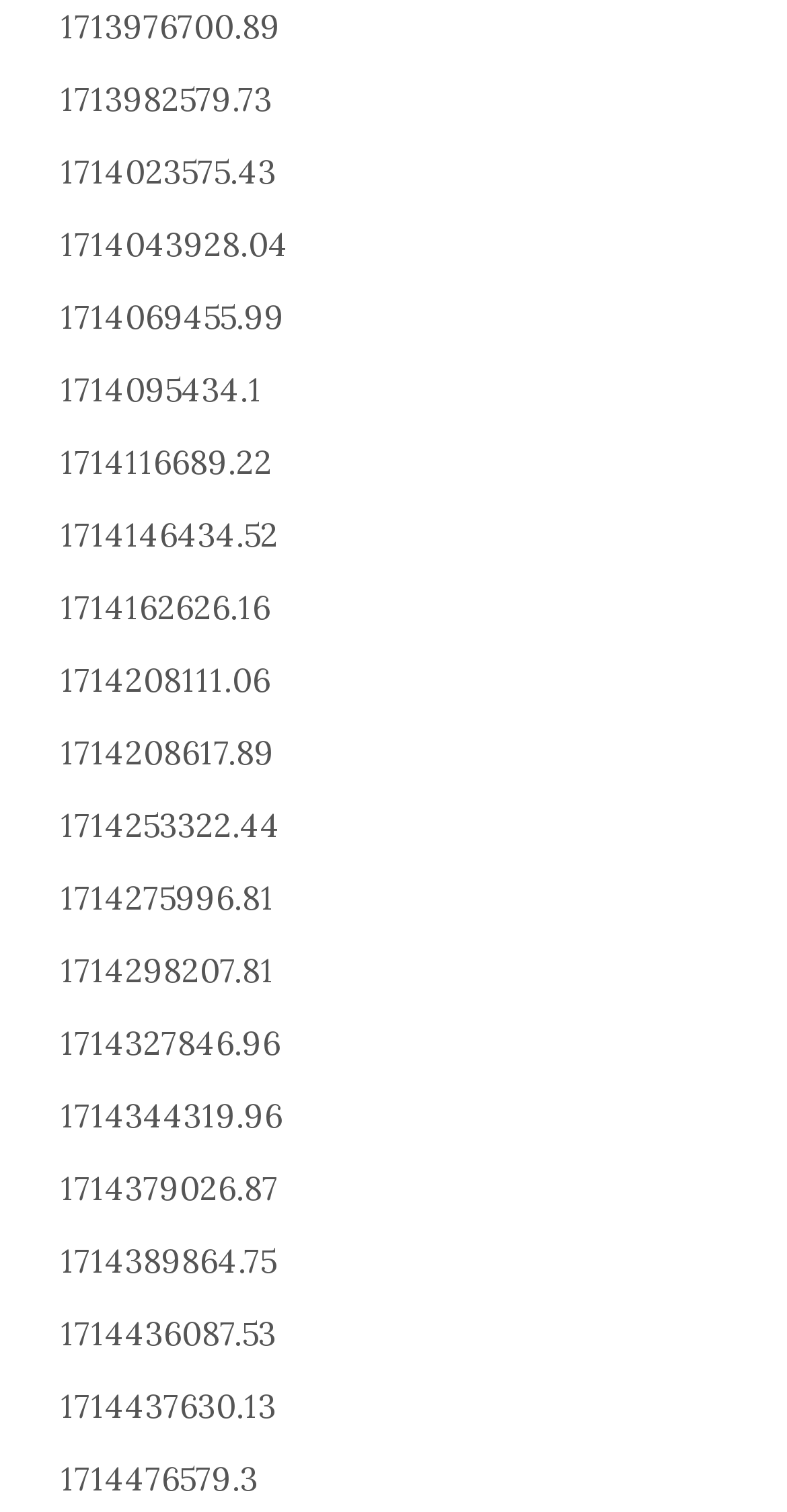Locate the bounding box coordinates of the element that should be clicked to fulfill the instruction: "click the first link".

[0.077, 0.004, 0.356, 0.031]